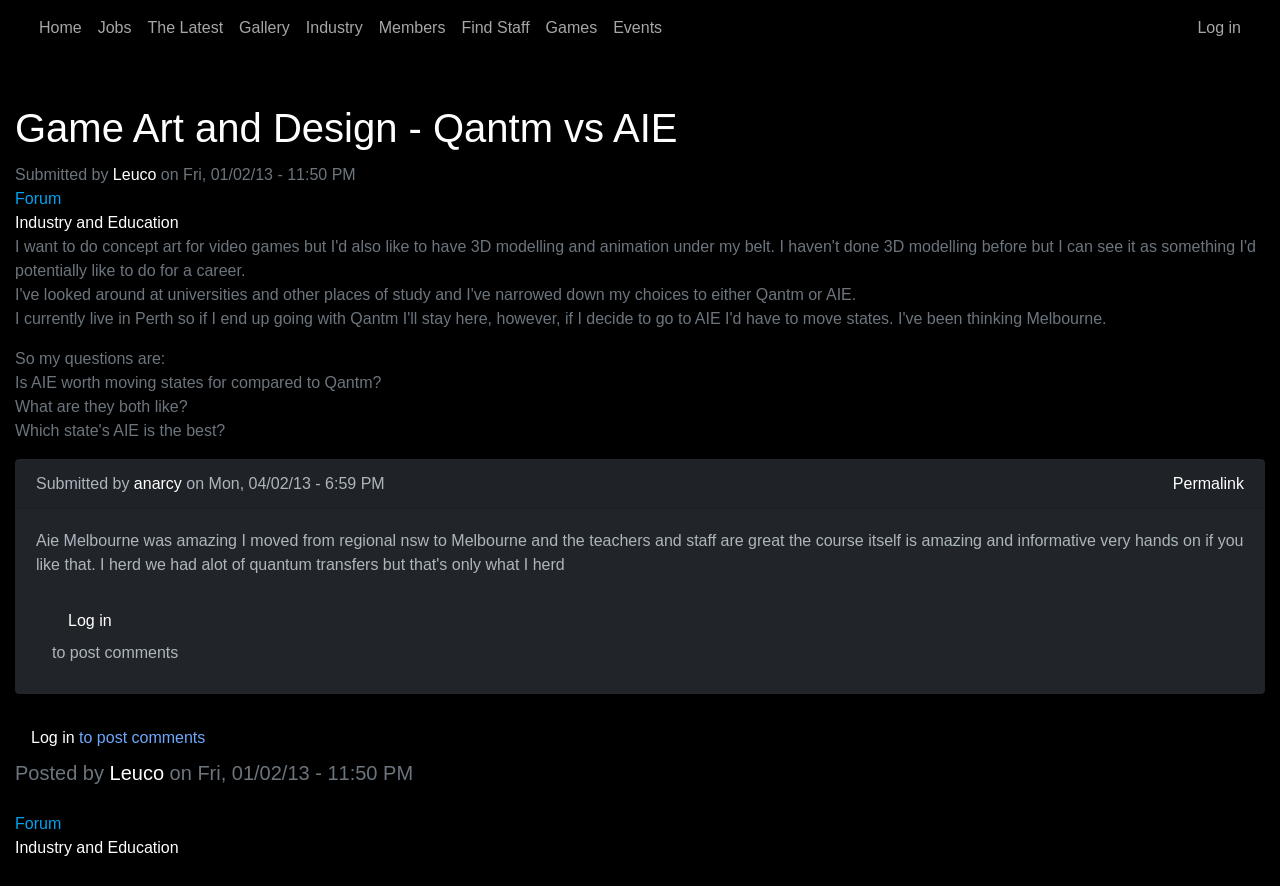Extract the bounding box coordinates for the HTML element that matches this description: "Aie Melbourne was amazing I". The coordinates should be four float numbers between 0 and 1, i.e., [left, top, right, bottom].

[0.027, 0.596, 0.249, 0.624]